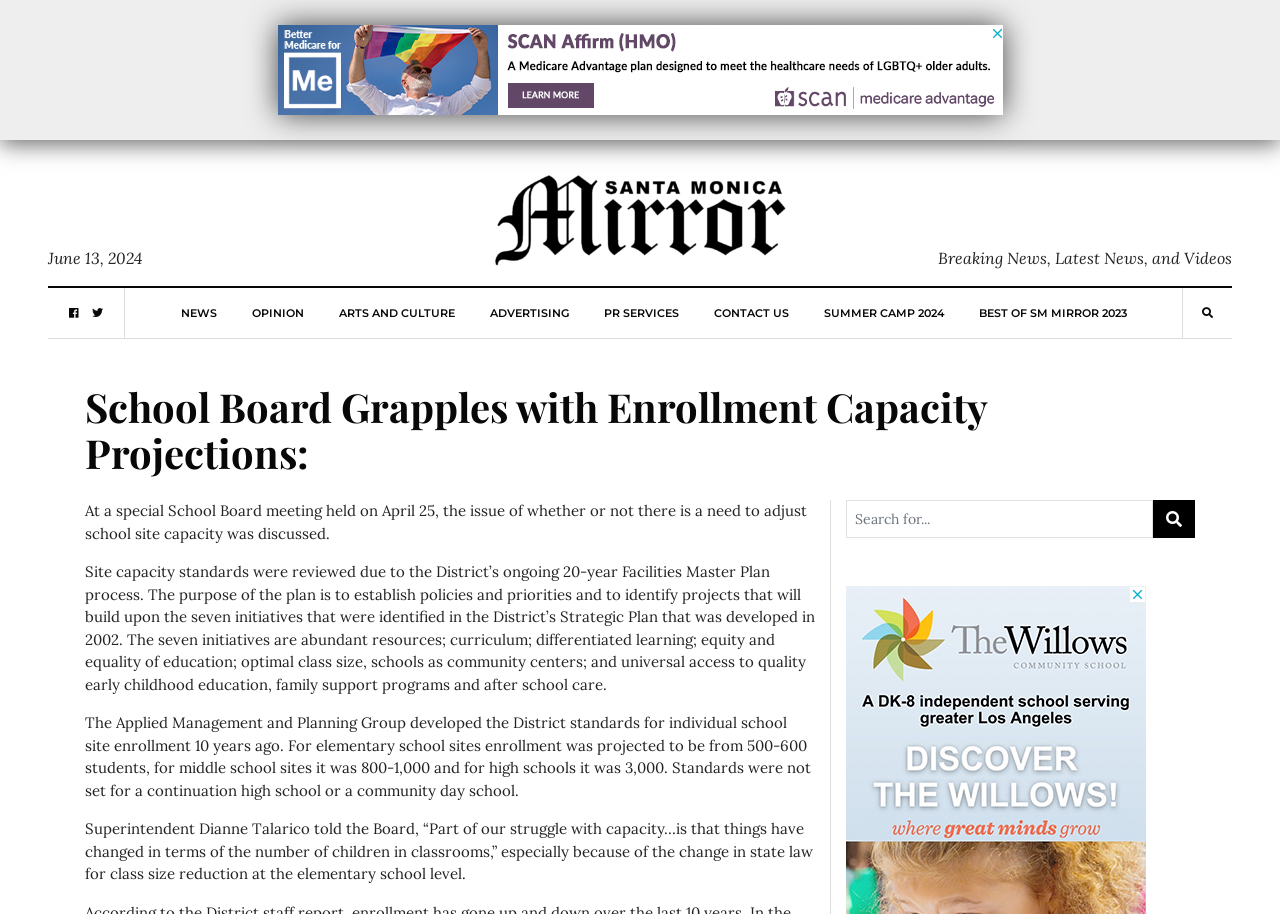Reply to the question with a single word or phrase:
What is the date of the news article?

June 13, 2024